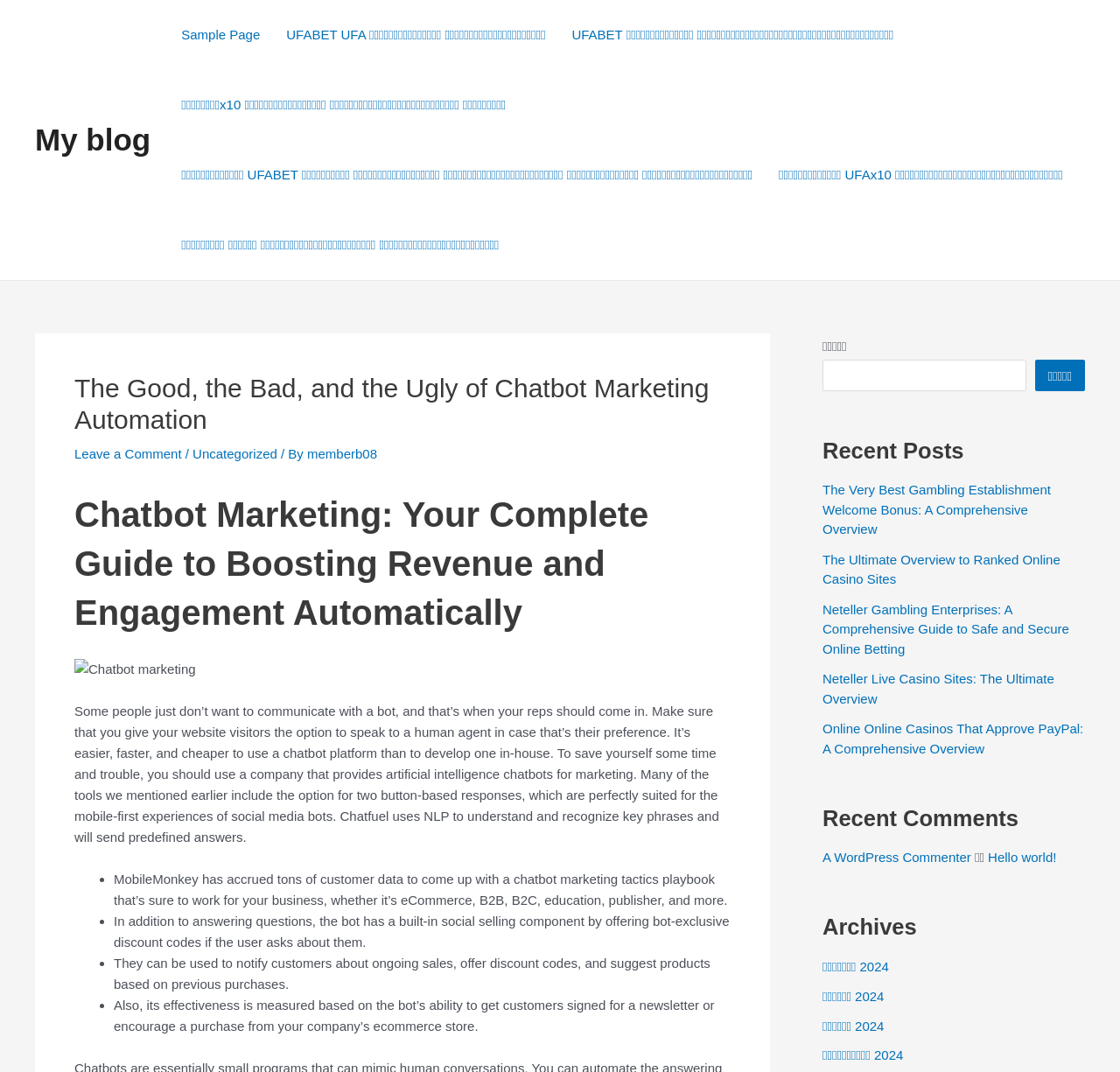Please predict the bounding box coordinates of the element's region where a click is necessary to complete the following instruction: "Click on the 'Sample Page' link". The coordinates should be represented by four float numbers between 0 and 1, i.e., [left, top, right, bottom].

[0.15, 0.0, 0.244, 0.065]